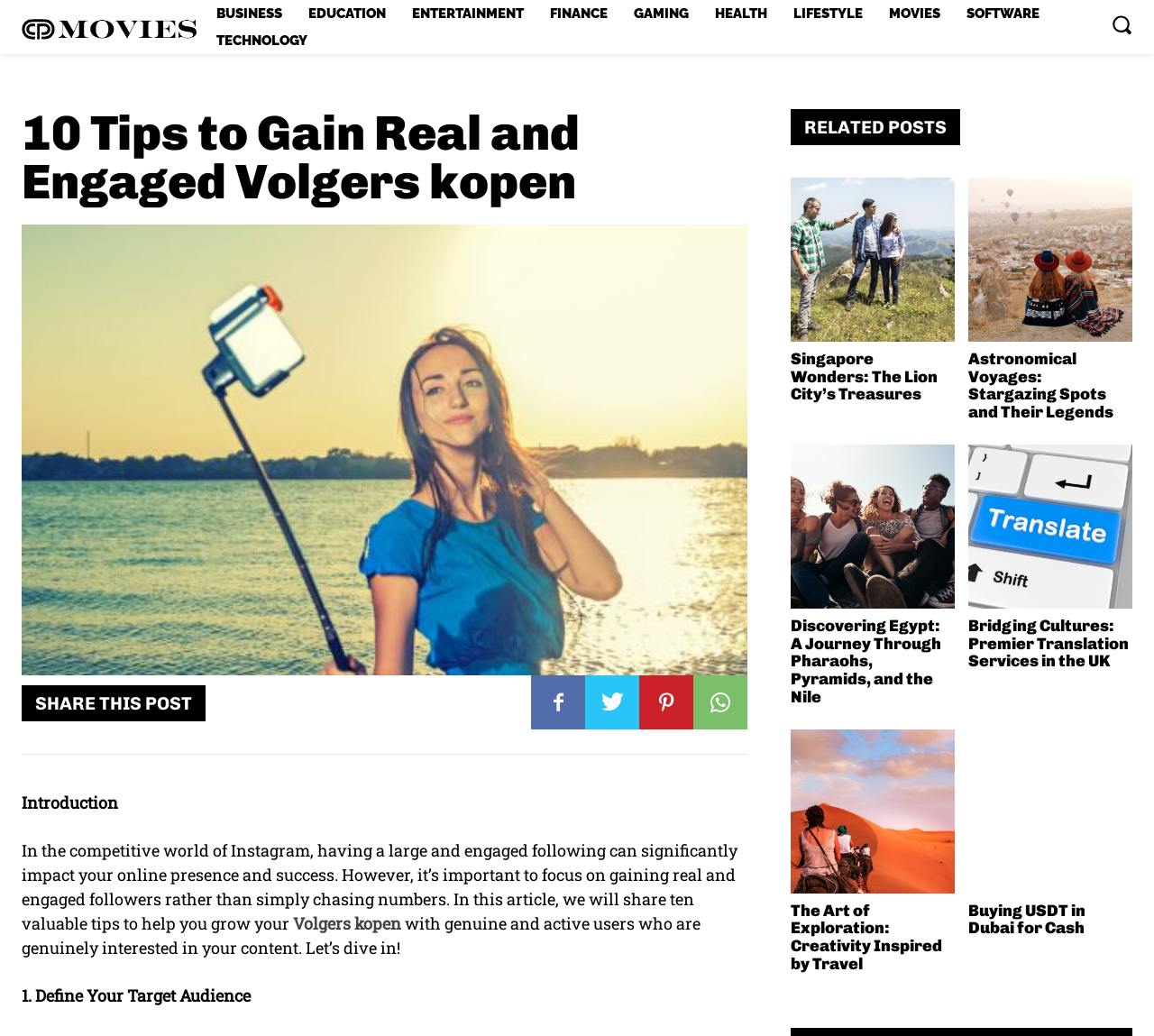What is the main title displayed on this webpage?

10 Tips to Gain Real and Engaged Volgers kopen